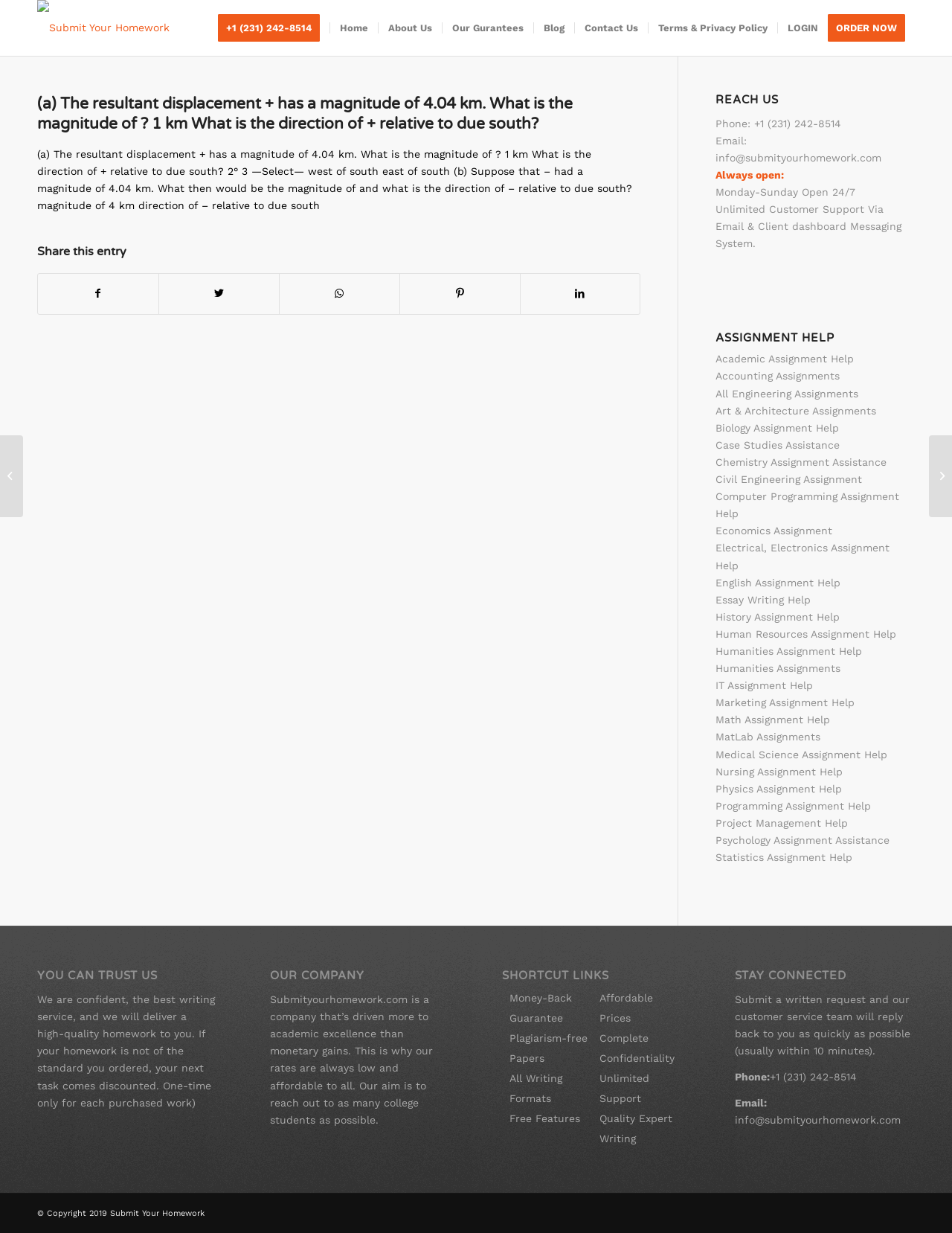Give a concise answer of one word or phrase to the question: 
What is the guarantee mentioned in the 'YOU CAN TRUST US' section?

Discount on next task